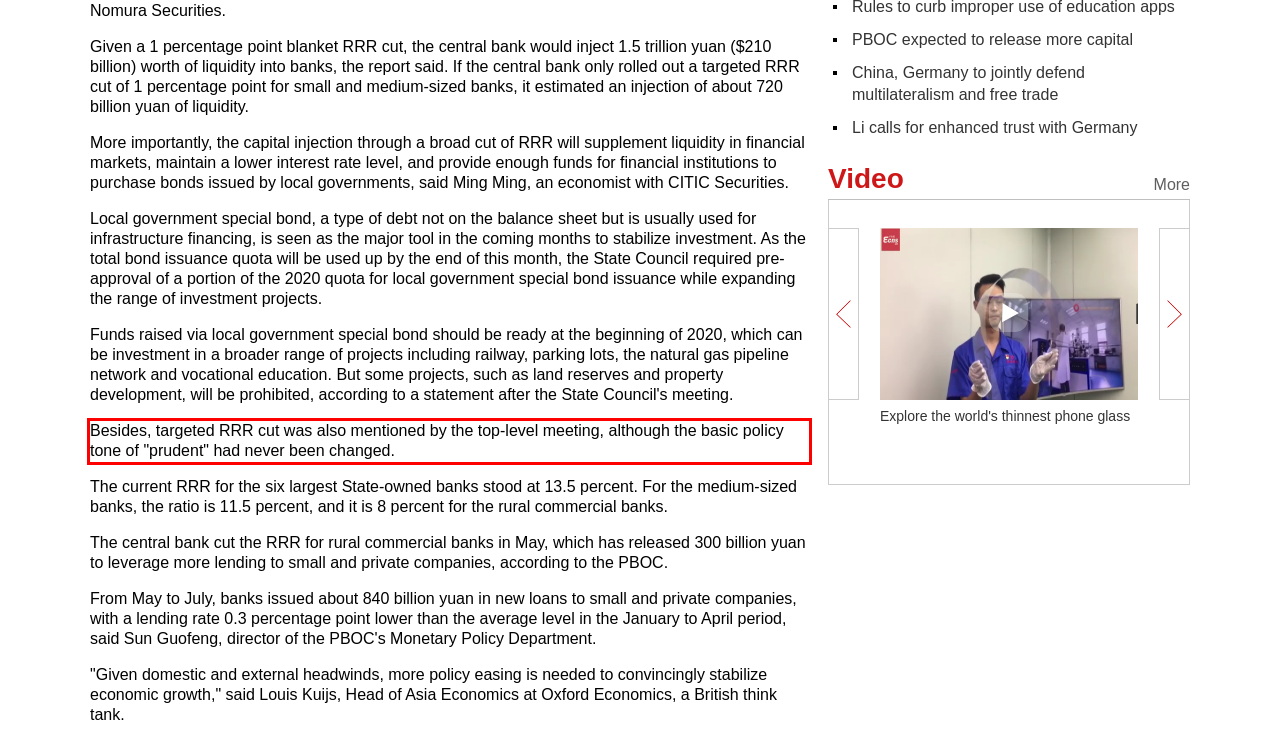Please examine the webpage screenshot and extract the text within the red bounding box using OCR.

Besides, targeted RRR cut was also mentioned by the top-level meeting, although the basic policy tone of "prudent" had never been changed.